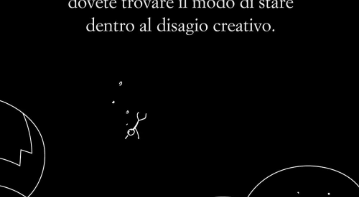Describe the image thoroughly, including all noticeable details.

The image features a minimalist design with a dark background, showcasing a series of simple white line drawings. The prominent text reads, "dovete trovare il modo di stare dentro al disagio creativo," which translates to "you must find a way to dwell within creative discomfort." This thought-provoking phrase highlights the theme of embracing and navigating the challenges inherent in the creative process. The accompanying illustrations suggest movement and fluidity, symbolizing the dynamic nature of creativity. This visual and textual combination encourages viewers to reflect on their own creative journeys and the importance of perseverance through discomfort.